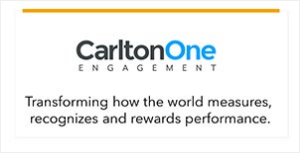What is the slogan of CarltonOne Engagement?
Using the image provided, answer with just one word or phrase.

Transforming how the world measures, recognizes and rewards performance.